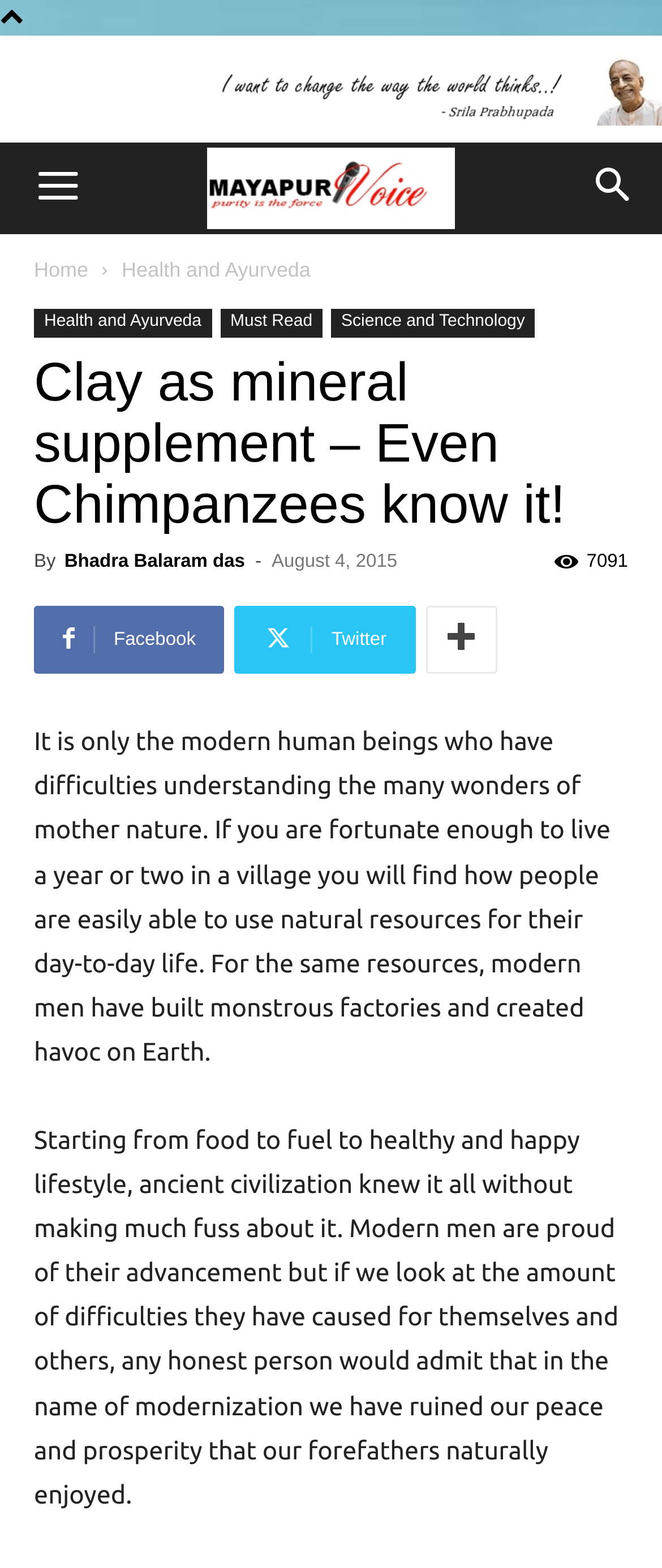Please identify the bounding box coordinates of the clickable element to fulfill the following instruction: "Search for something". The coordinates should be four float numbers between 0 and 1, i.e., [left, top, right, bottom].

[0.856, 0.091, 1.0, 0.15]